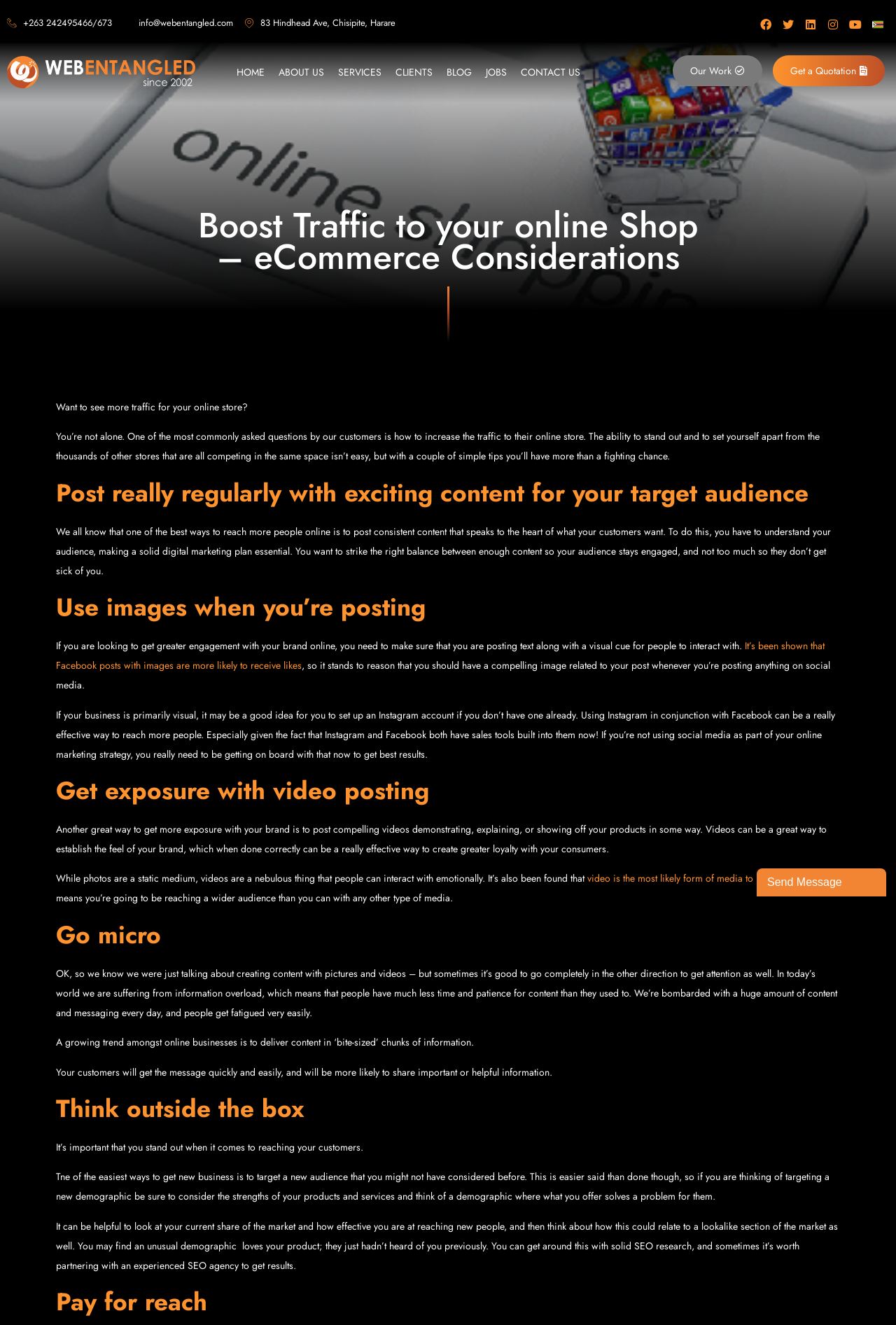What services does Web Entangled offer? Observe the screenshot and provide a one-word or short phrase answer.

Web Design, Development, E-Commerce Solutions, etc.